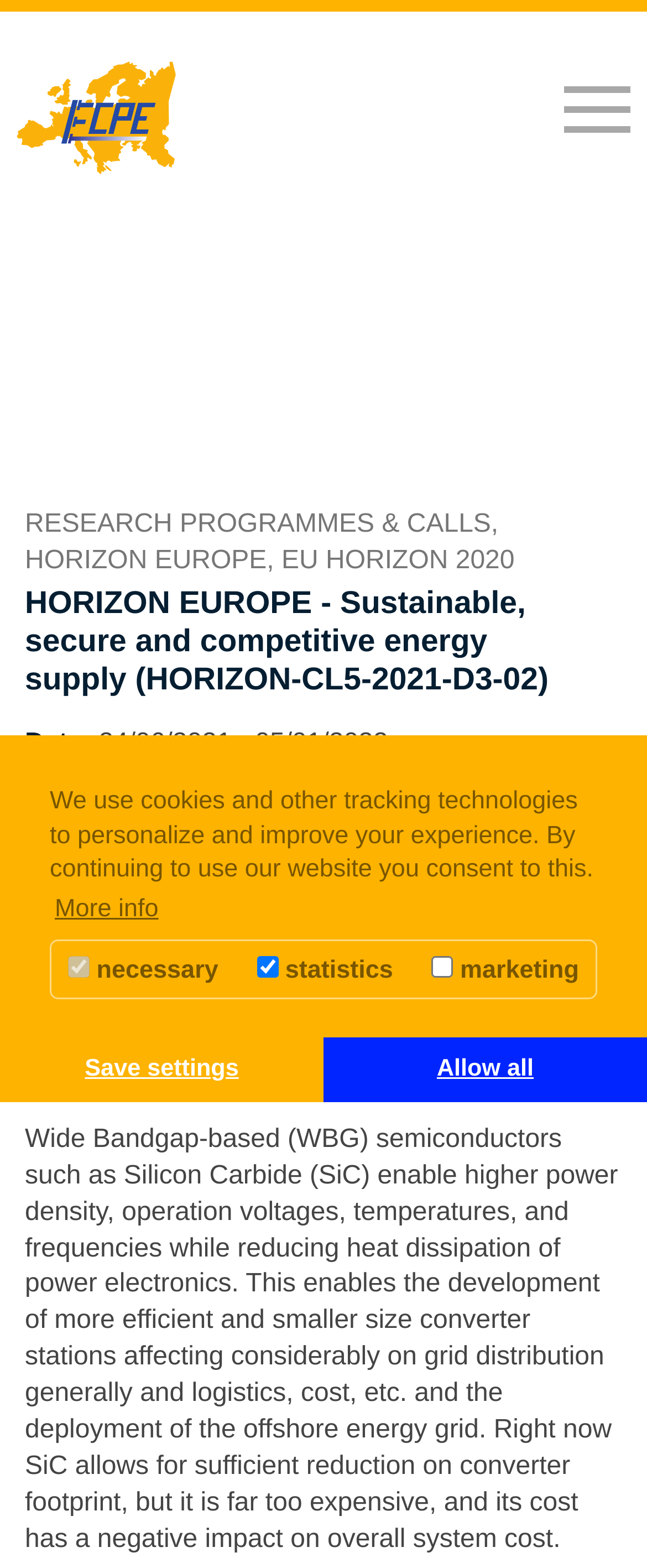From the webpage screenshot, predict the bounding box coordinates (top-left x, top-left y, bottom-right x, bottom-right y) for the UI element described here: More info

[0.077, 0.566, 0.253, 0.594]